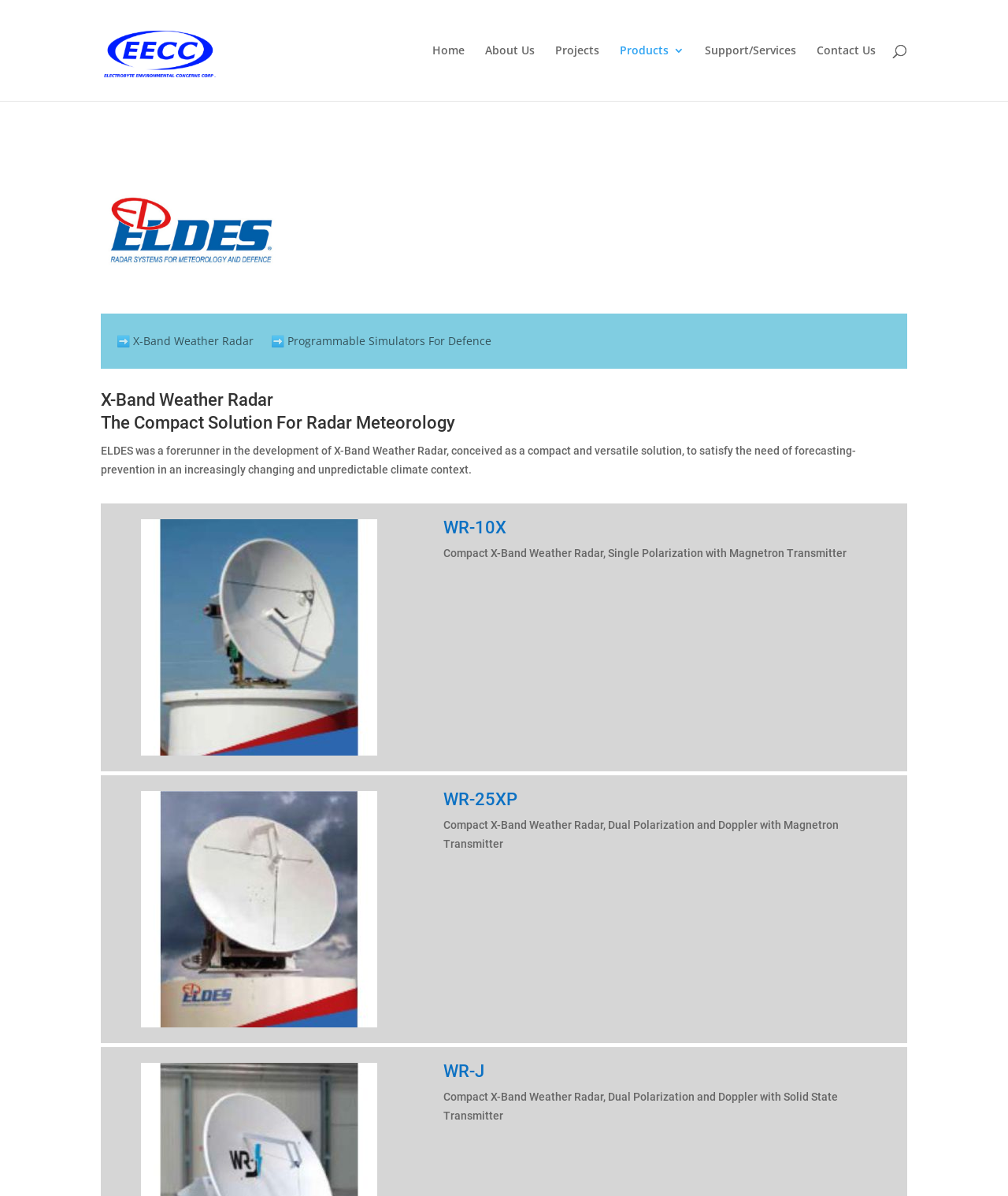Using the provided description: "Contact Us", find the bounding box coordinates of the corresponding UI element. The output should be four float numbers between 0 and 1, in the format [left, top, right, bottom].

[0.81, 0.038, 0.869, 0.084]